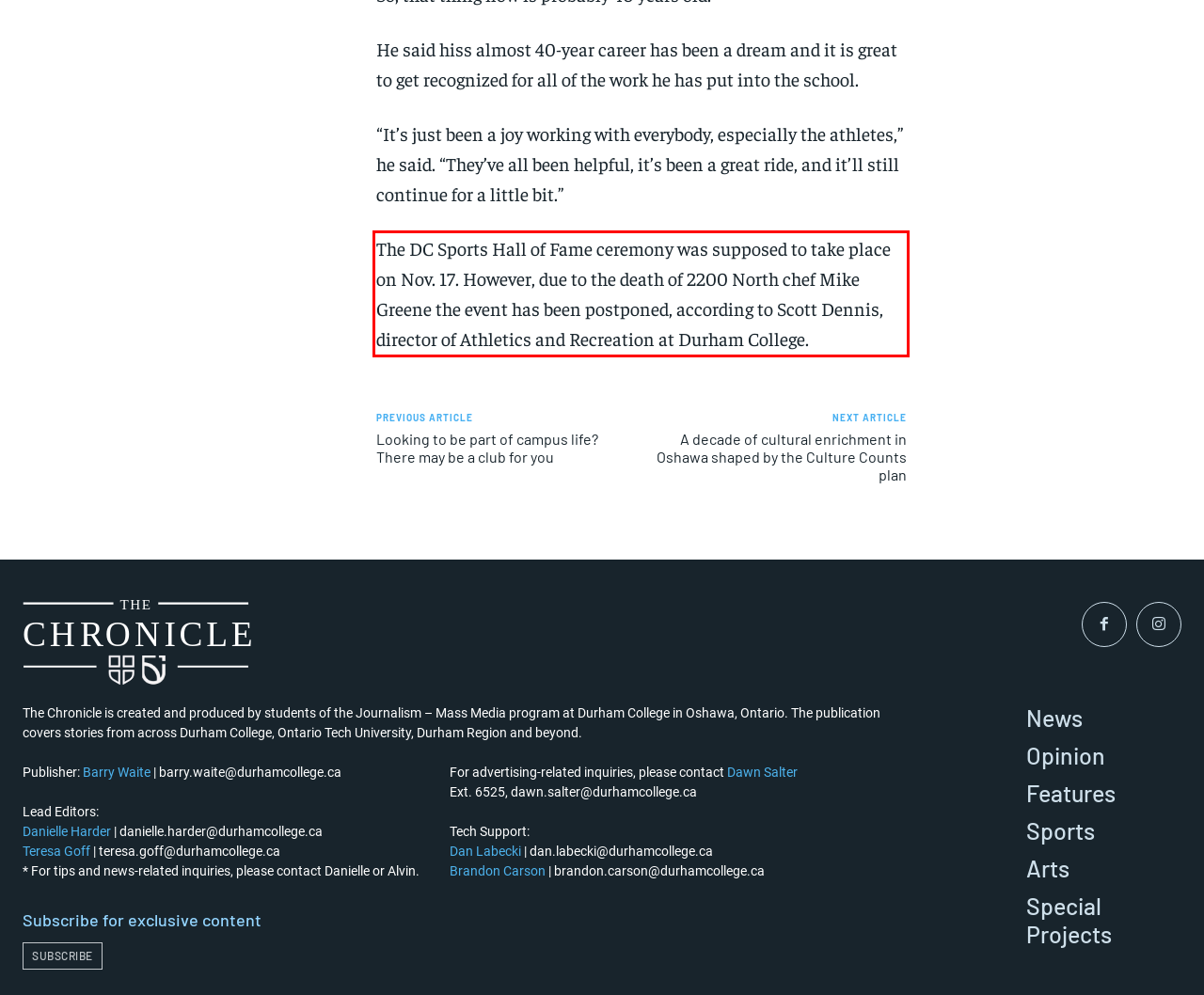Given the screenshot of a webpage, identify the red rectangle bounding box and recognize the text content inside it, generating the extracted text.

The DC Sports Hall of Fame ceremony was supposed to take place on Nov. 17. However, due to the death of 2200 North chef Mike Greene the event has been postponed, according to Scott Dennis, director of Athletics and Recreation at Durham College.